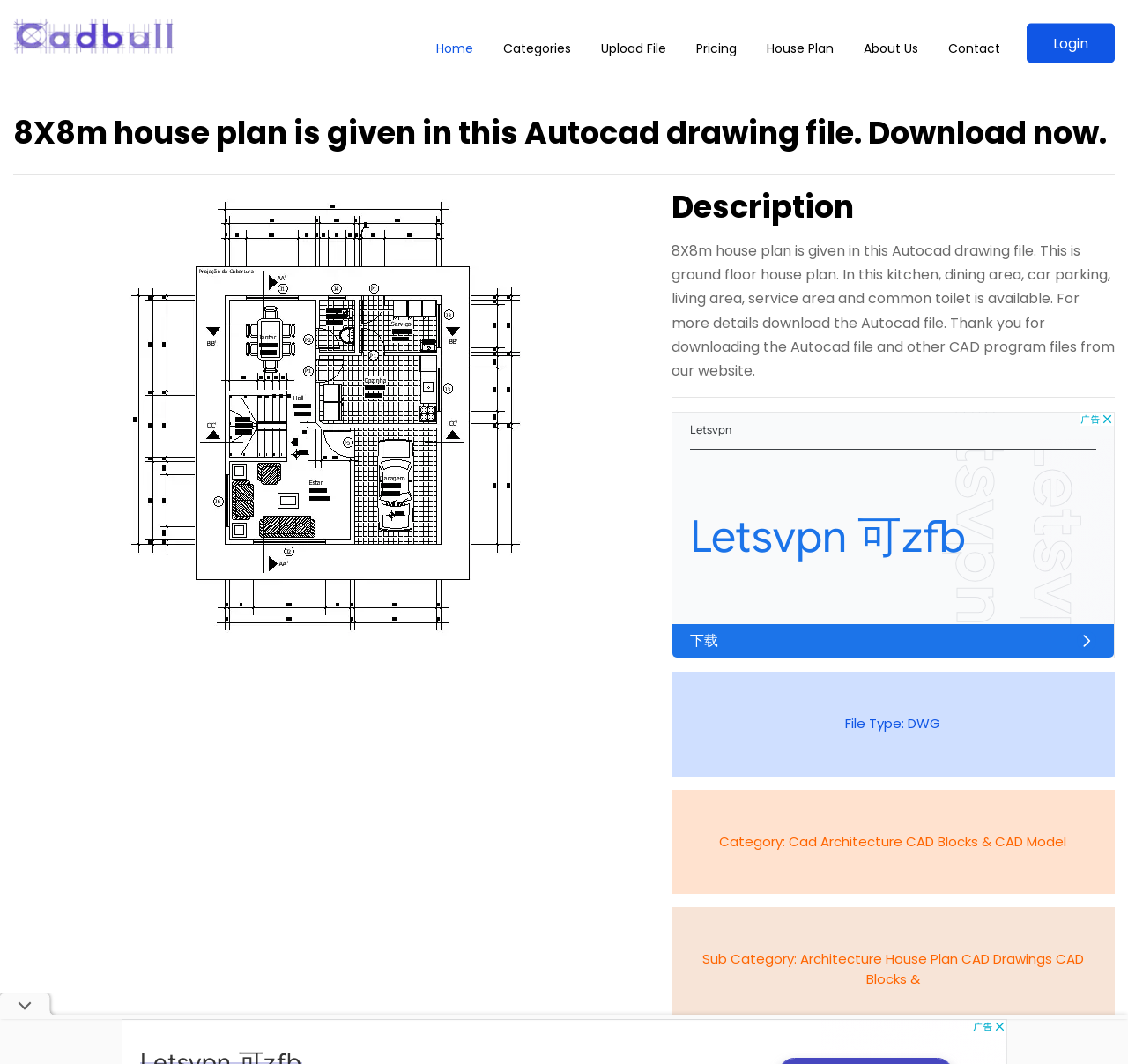Kindly determine the bounding box coordinates of the area that needs to be clicked to fulfill this instruction: "Download the Autocad file".

[0.012, 0.023, 0.155, 0.042]